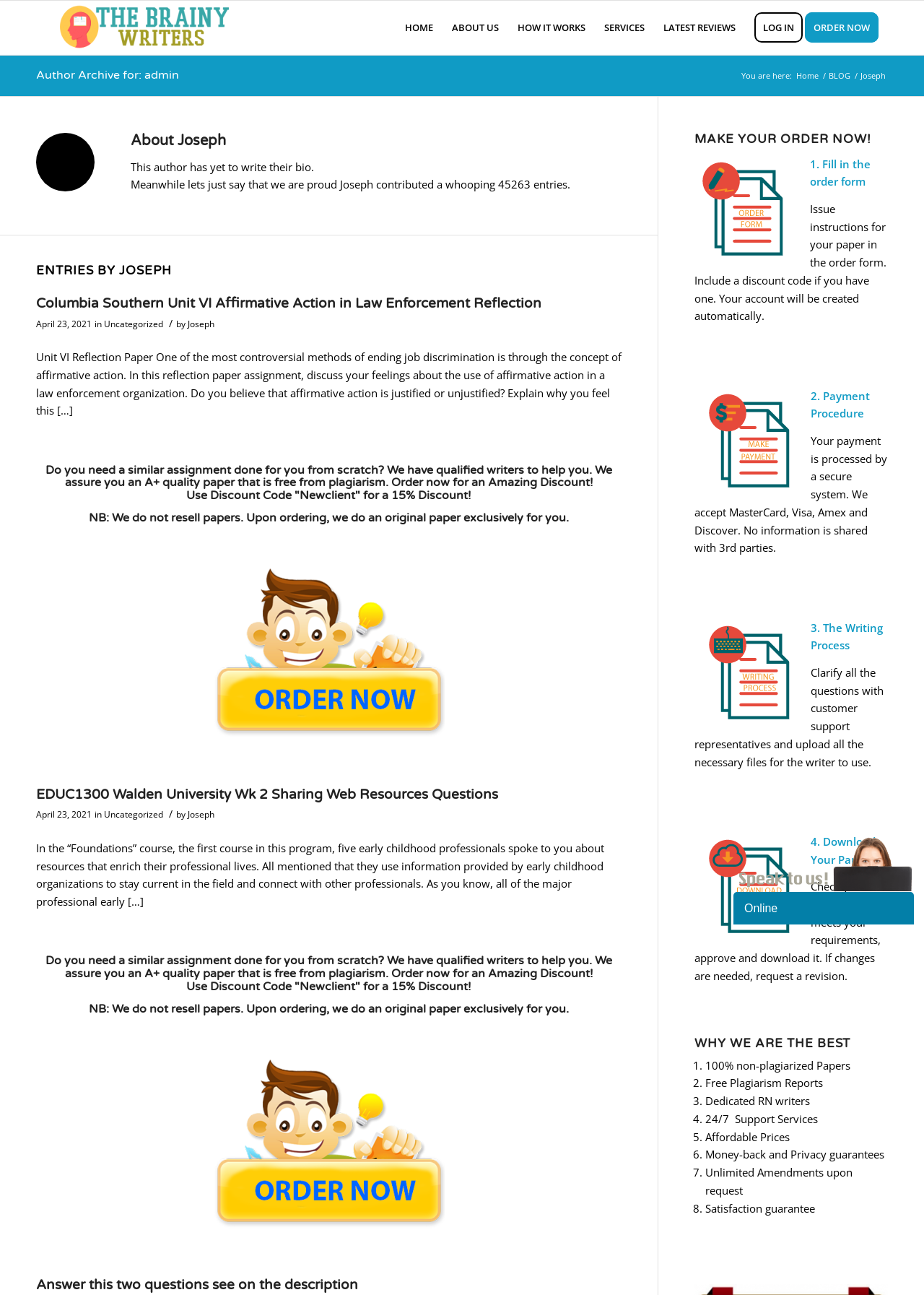Given the element description LATEST REVIEWS, predict the bounding box coordinates for the UI element in the webpage screenshot. The format should be (top-left x, top-left y, bottom-right x, bottom-right y), and the values should be between 0 and 1.

[0.708, 0.001, 0.806, 0.042]